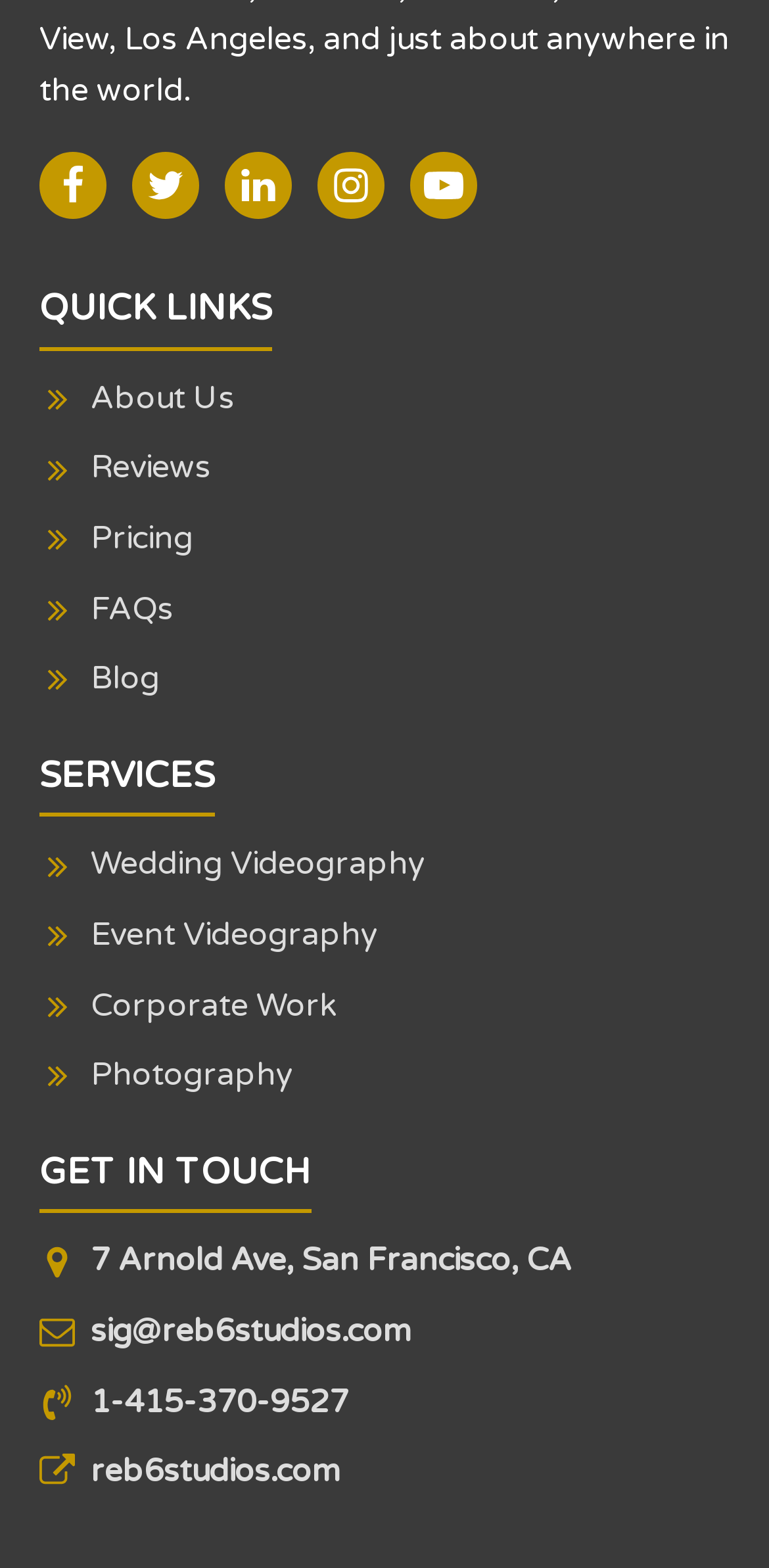Identify the bounding box for the described UI element: "Corporate Work".

[0.051, 0.626, 0.438, 0.658]